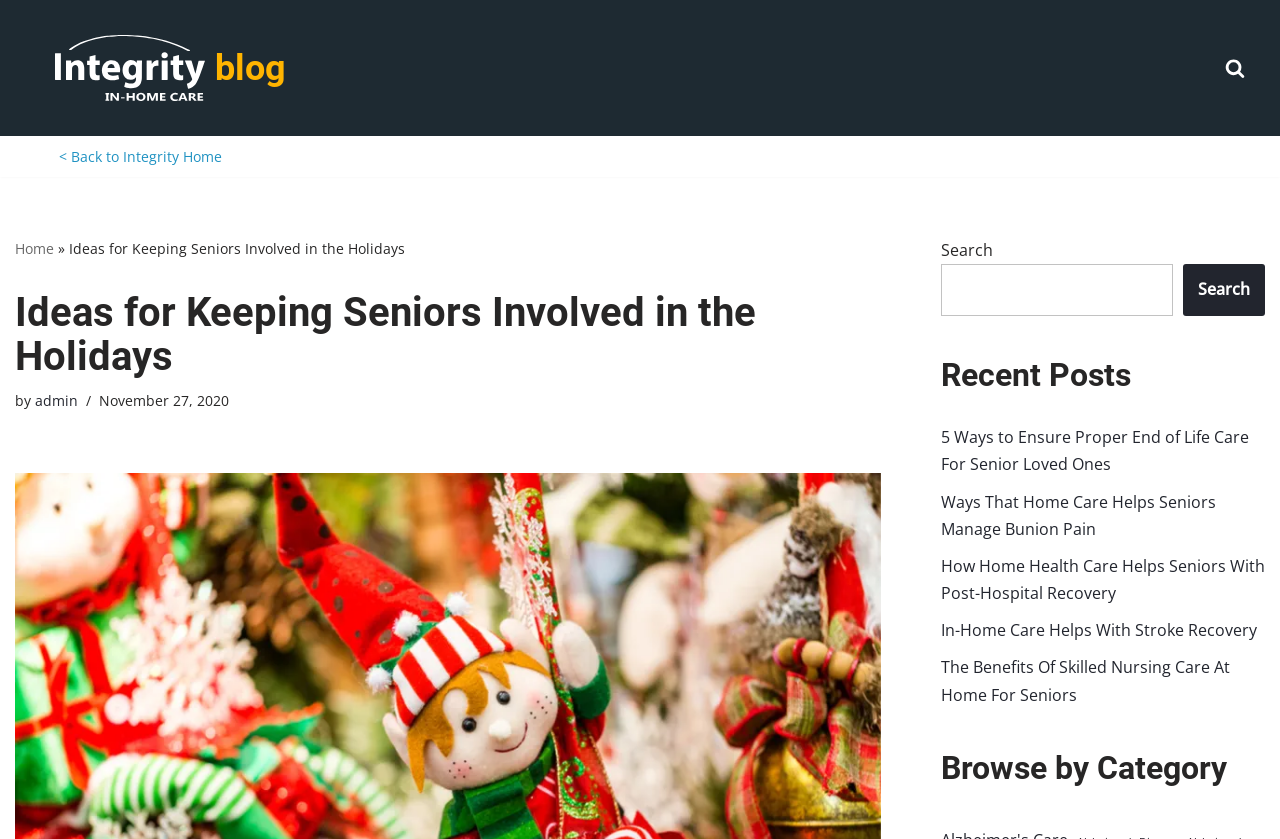Answer this question using a single word or a brief phrase:
What is the author of the current article?

admin